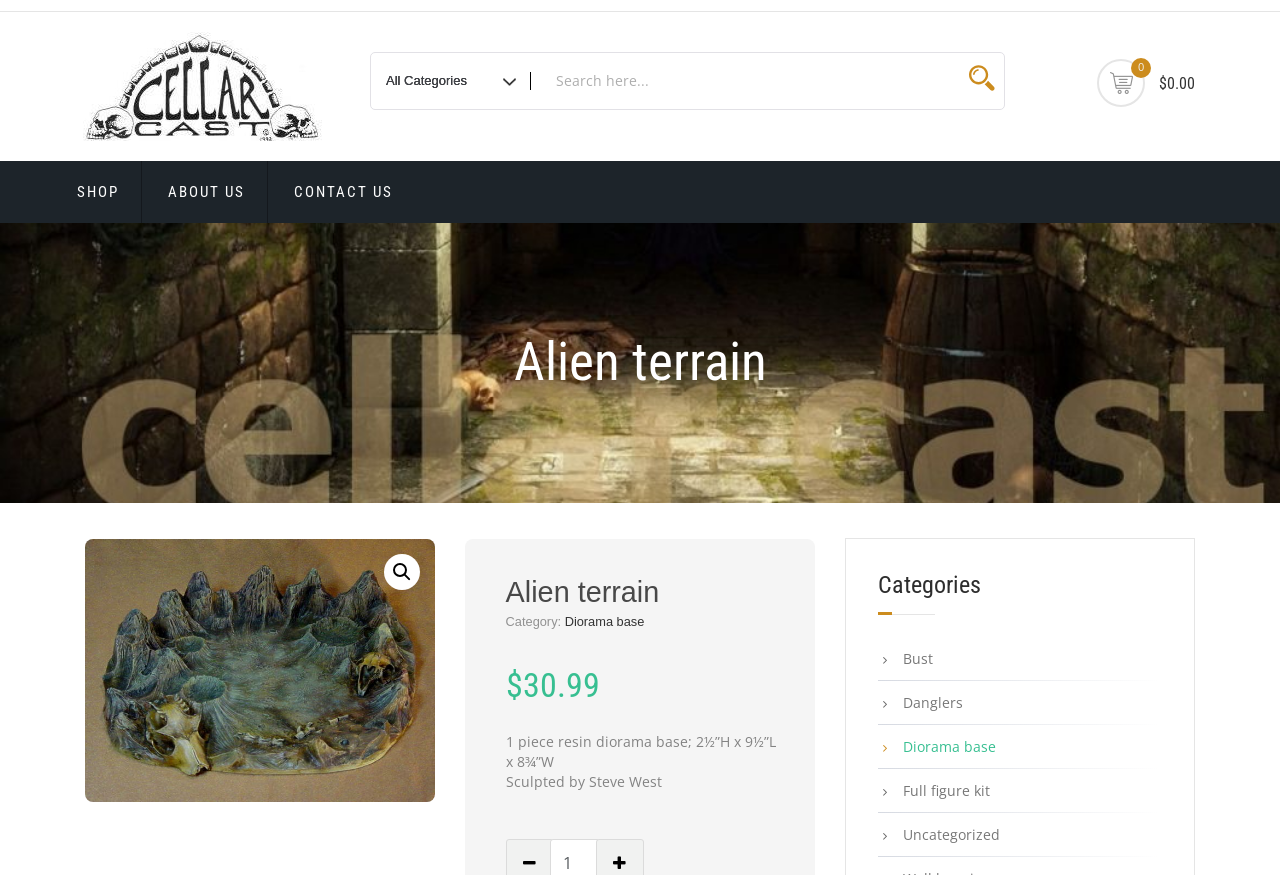Based on the image, please elaborate on the answer to the following question:
What is the size of the product?

The size of the product can be found in the static text element with the text '1 piece resin diorama base; 2½”H x 9½”L x 8¾”W' below the product description, which indicates the dimensions of the product.